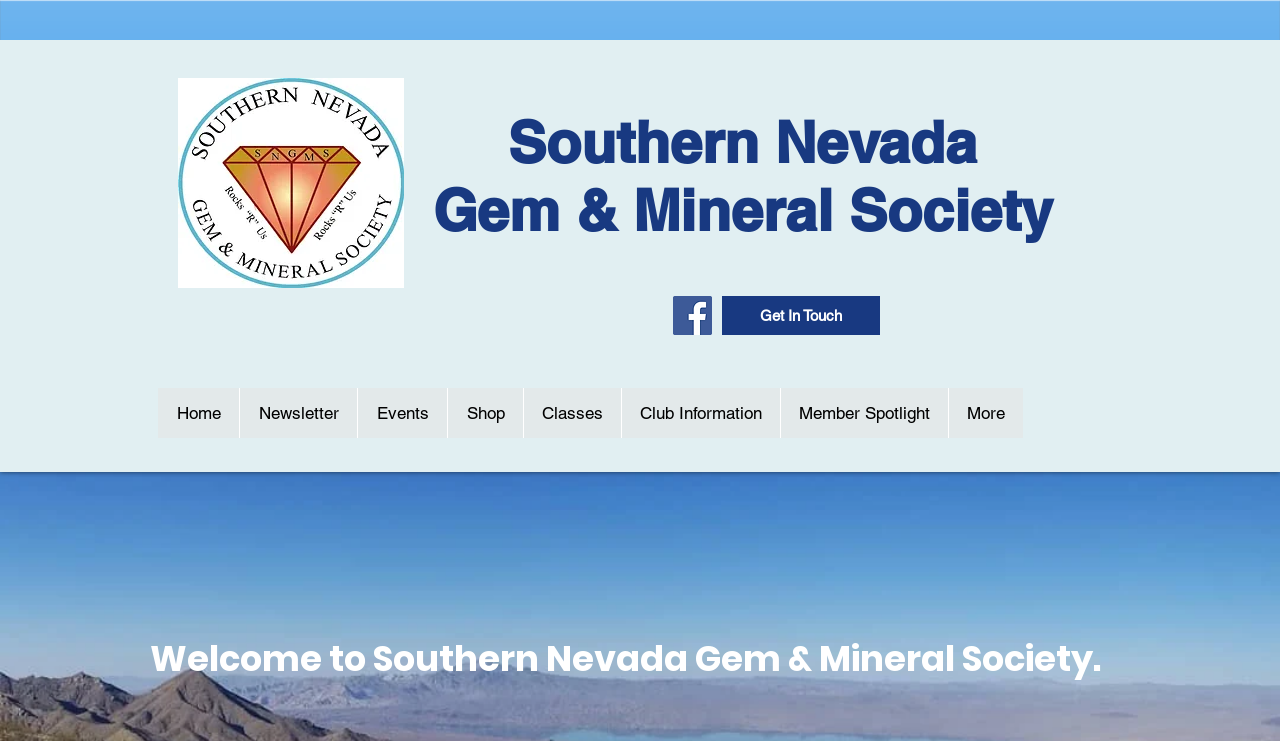Please specify the bounding box coordinates of the clickable region necessary for completing the following instruction: "Visit the home page". The coordinates must consist of four float numbers between 0 and 1, i.e., [left, top, right, bottom].

[0.123, 0.524, 0.187, 0.591]